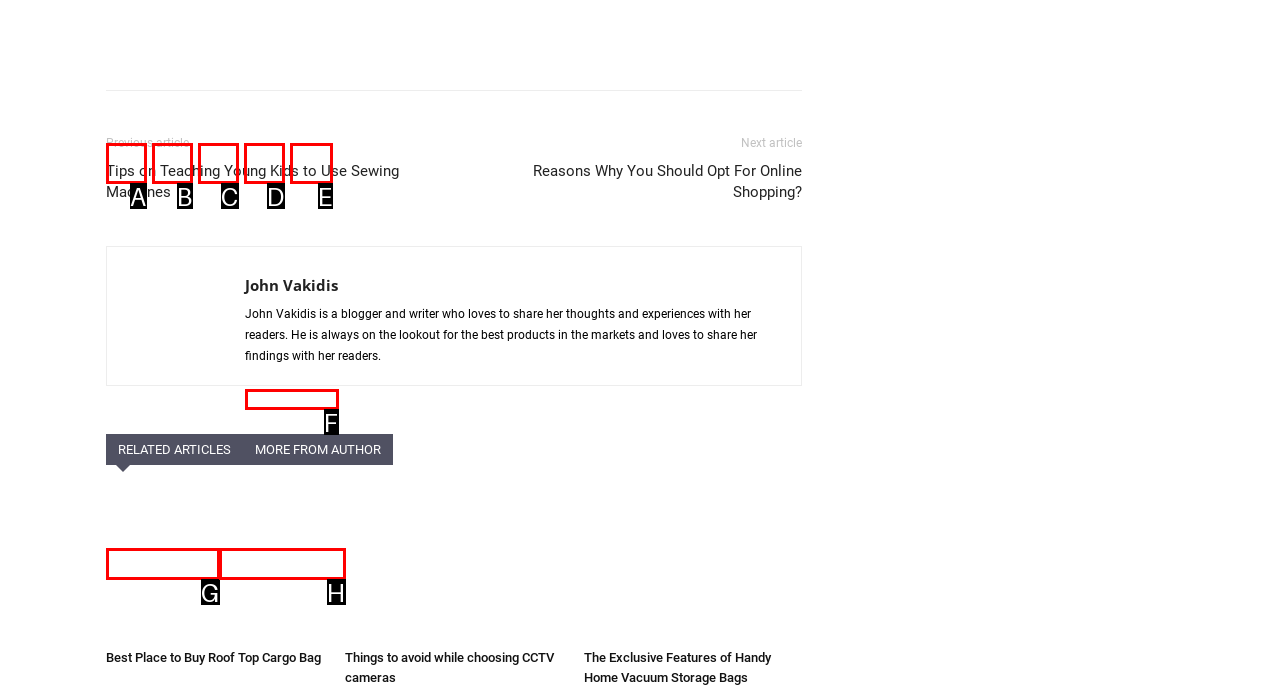Which option aligns with the description: MORE FROM AUTHOR? Respond by selecting the correct letter.

H